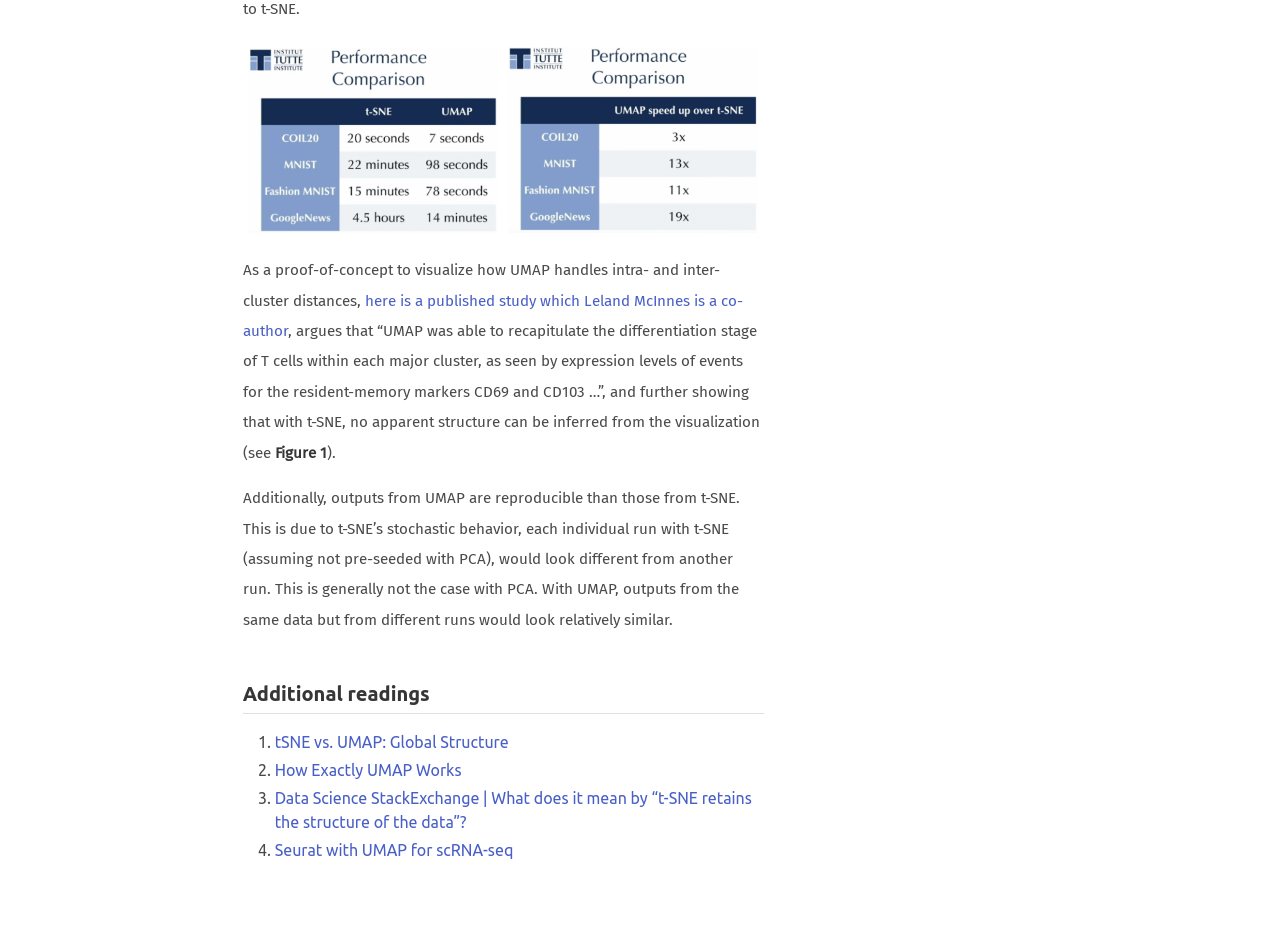Utilize the details in the image to thoroughly answer the following question: What is the title of the first link under 'Additional readings'?

The first link under 'Additional readings' is titled 'tSNE vs. UMAP: Global Structure', which suggests that it compares the global structure of t-SNE and UMAP.